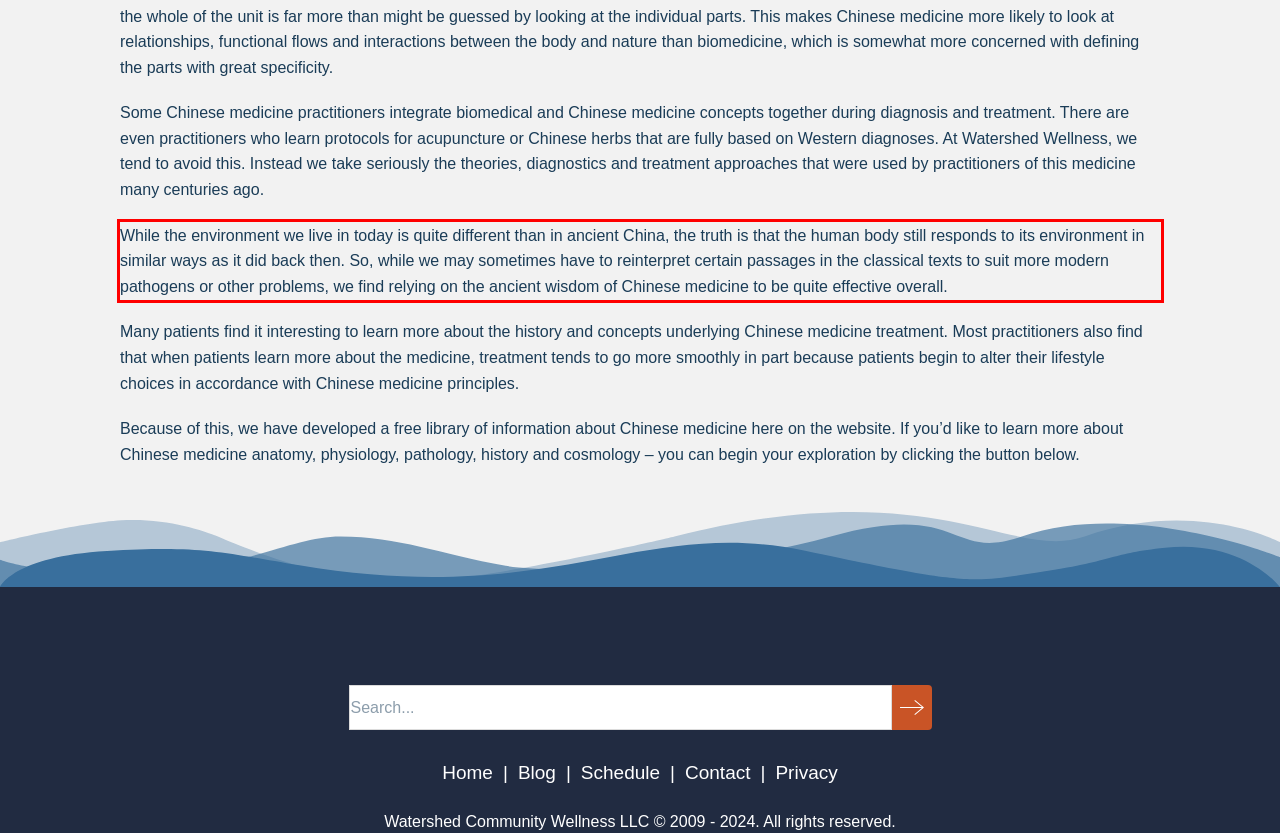Look at the provided screenshot of the webpage and perform OCR on the text within the red bounding box.

While the environment we live in today is quite different than in ancient China, the truth is that the human body still responds to its environment in similar ways as it did back then. So, while we may sometimes have to reinterpret certain passages in the classical texts to suit more modern pathogens or other problems, we find relying on the ancient wisdom of Chinese medicine to be quite effective overall.